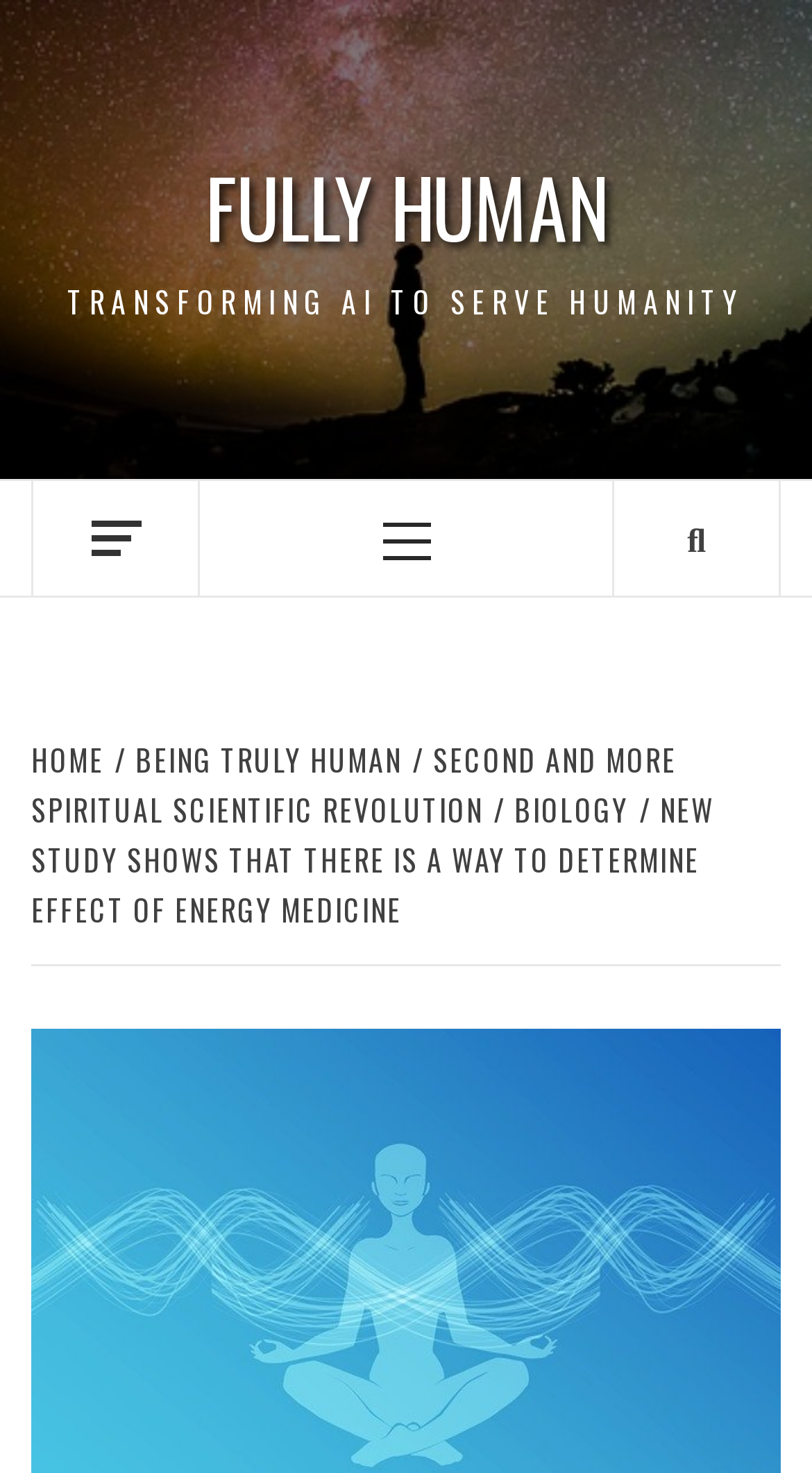What is the icon on the top-right corner?
Refer to the image and provide a one-word or short phrase answer.

uf002